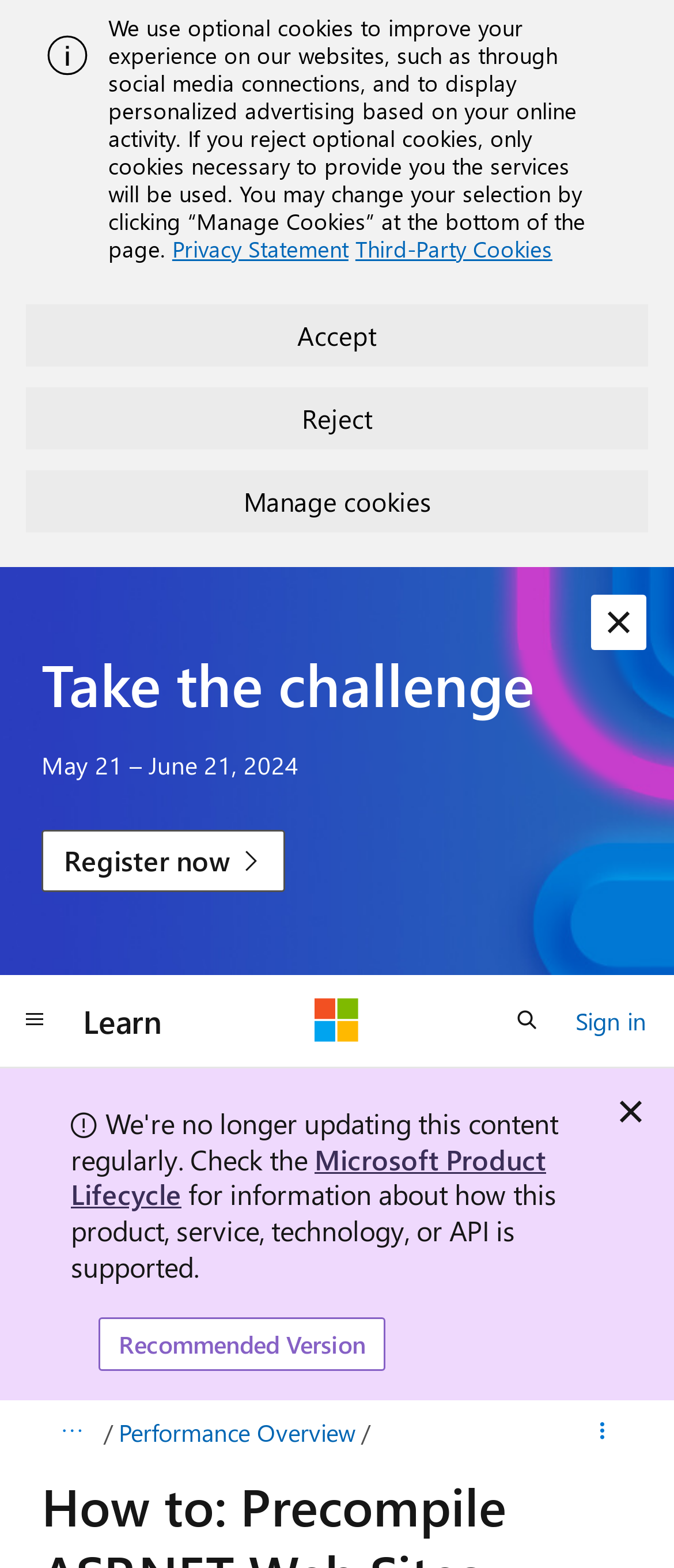Explain in detail what is displayed on the webpage.

The webpage is about "How to: Precompile ASP.NET Web Sites" on Microsoft Learn. At the top, there is an alert section with an image and a static text describing the use of optional cookies. Below the alert section, there are three buttons: "Accept", "Reject", and "Manage cookies". 

On the left side, there is a heading "Take the challenge" followed by a static text "May 21 – June 21, 2024" and a link "Register now". 

On the top-right corner, there are several navigation links and buttons, including "Global navigation", "Learn", "Microsoft", "Open search", and "Sign in". 

Below the navigation section, there is a link "Microsoft Product Lifecycle" followed by a static text describing the support information for the product. There are also links "Recommended Version" and "Performance Overview" on the same level. 

On the bottom-left corner, there is a details section with a disclosure triangle "All breadcrumbs" that can be expanded. On the bottom-right corner, there is another details section with a disclosure triangle "More actions" that can be expanded.